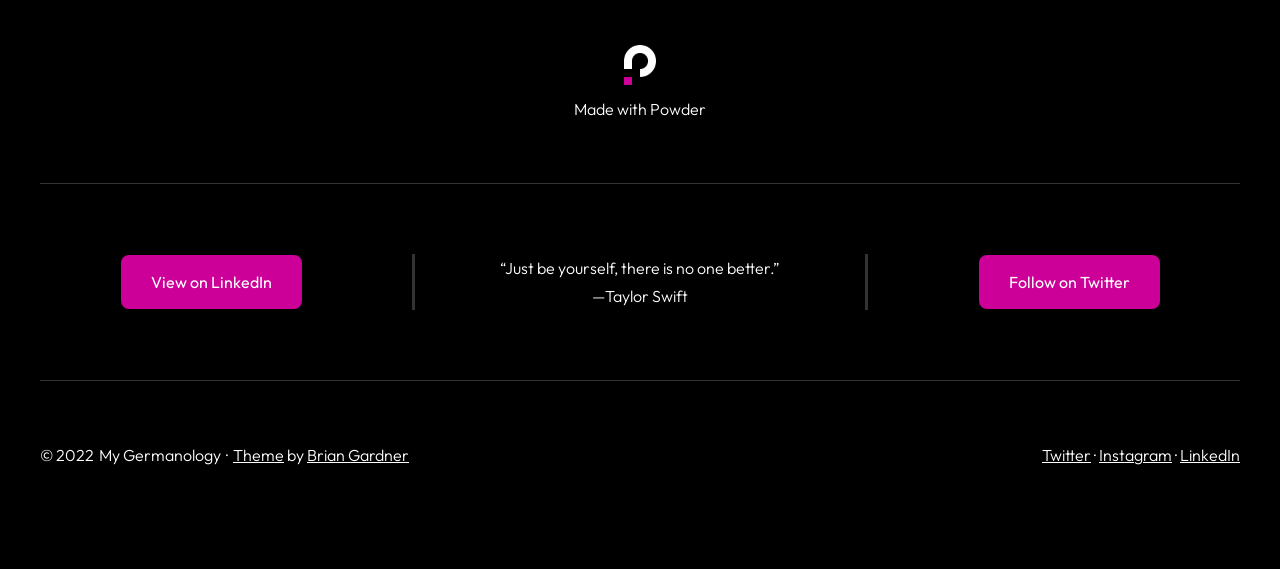Please mark the bounding box coordinates of the area that should be clicked to carry out the instruction: "Follow on Twitter".

[0.764, 0.448, 0.906, 0.543]